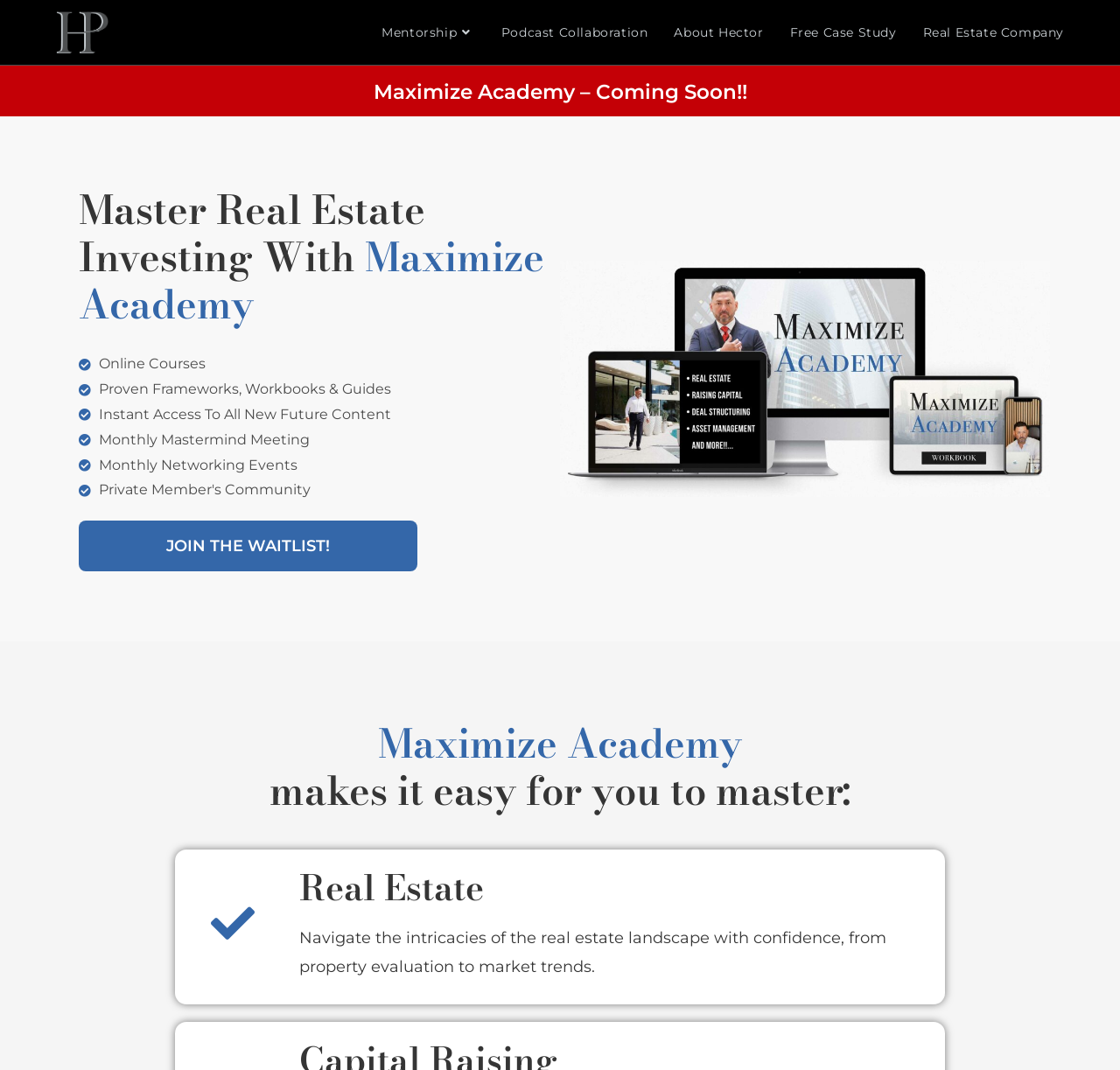How often do Mastermind Meetings take place?
Refer to the image and provide a thorough answer to the question.

The webpage mentions 'Monthly Mastermind Meeting' as one of the benefits of joining the Maximize Academy, suggesting that these meetings take place on a monthly basis.